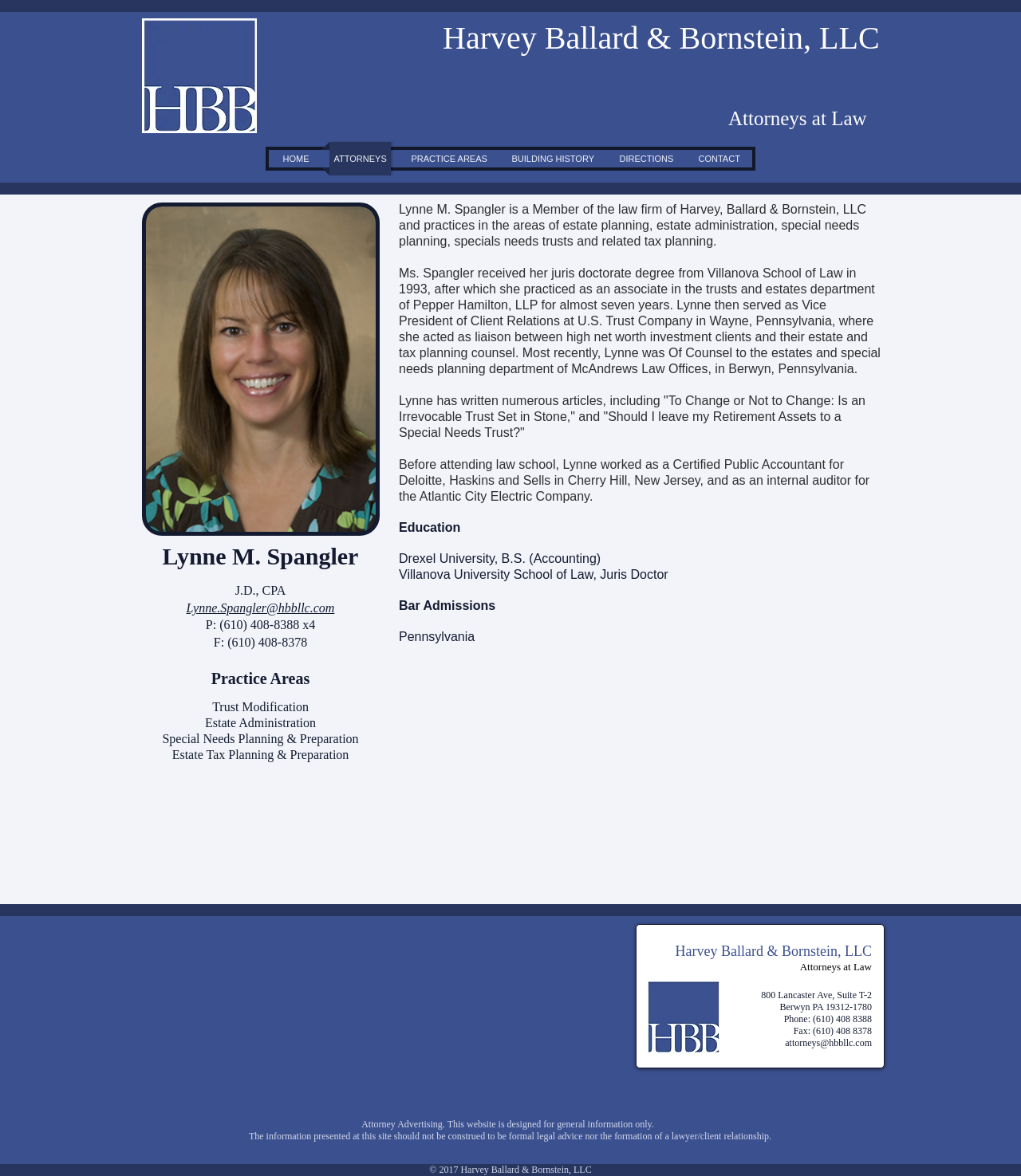What is Lynne M. Spangler's email address?
Can you give a detailed and elaborate answer to the question?

I found the answer by looking at the link element with the text 'Lynne.Spangler@hbbllc.com' which is located in the section about Lynne M. Spangler's contact information.